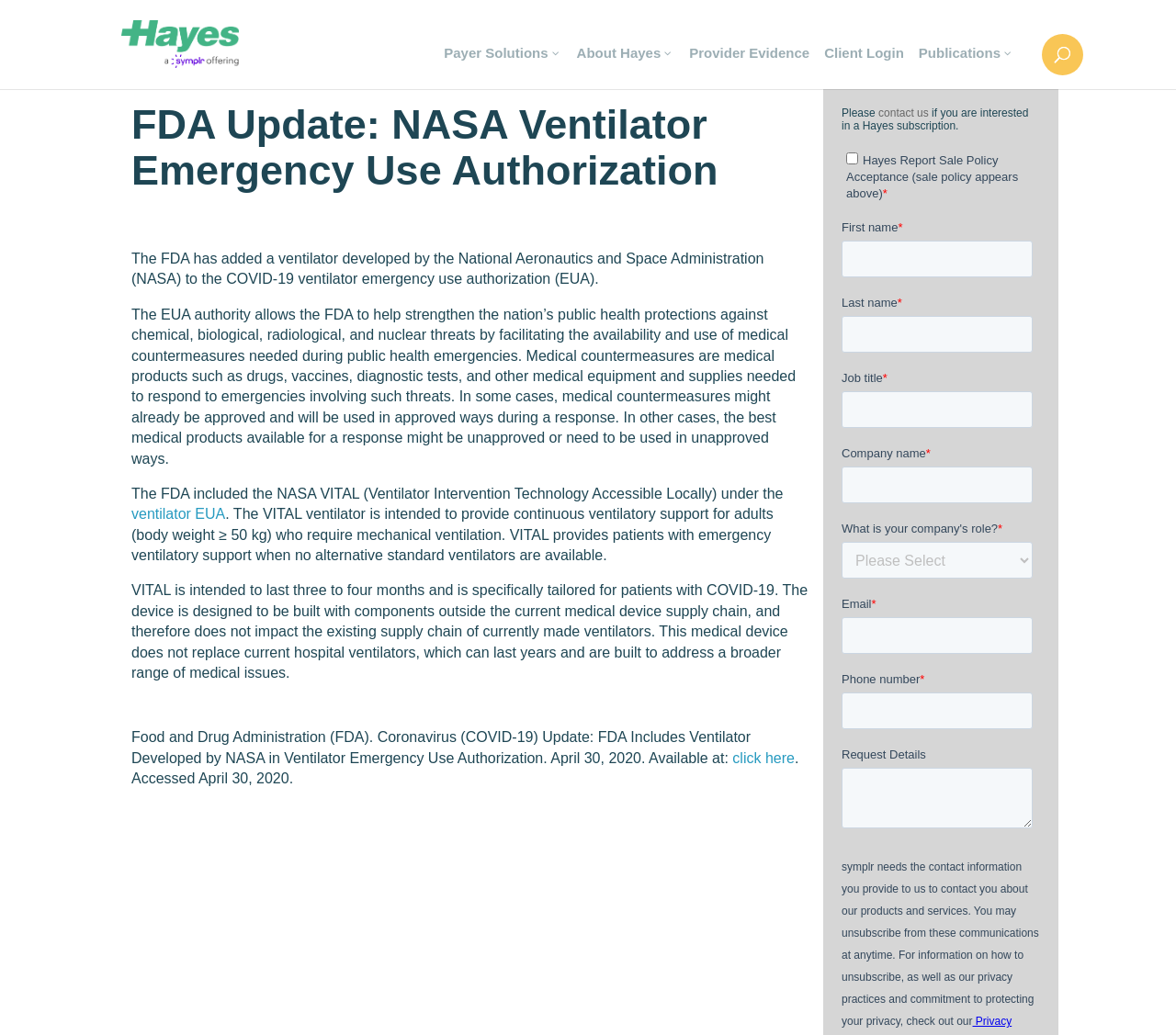Determine the title of the webpage and give its text content.

FDA Update: NASA Ventilator Emergency Use Authorization